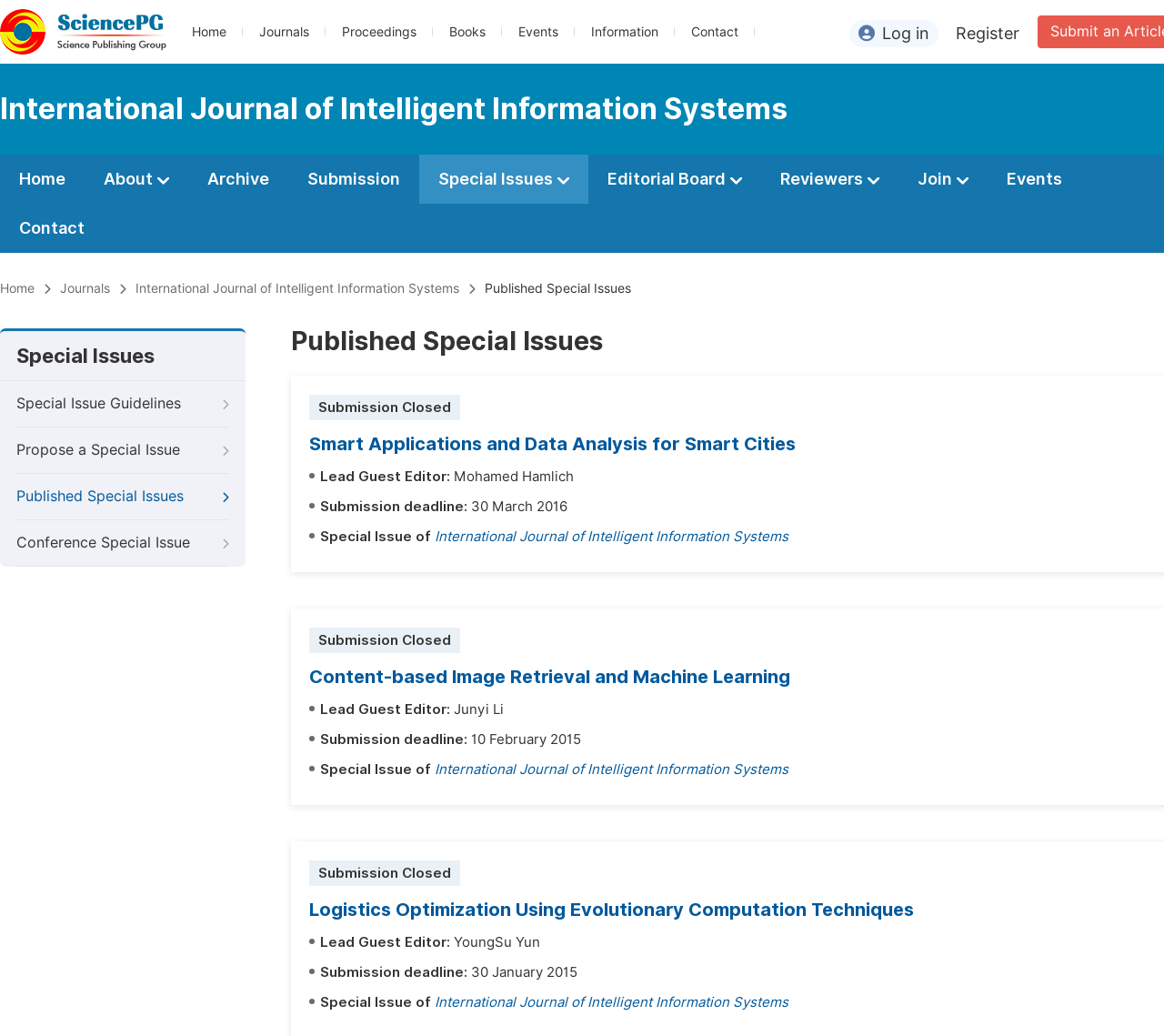Provide a brief response in the form of a single word or phrase:
How many special issues are listed on this webpage?

4